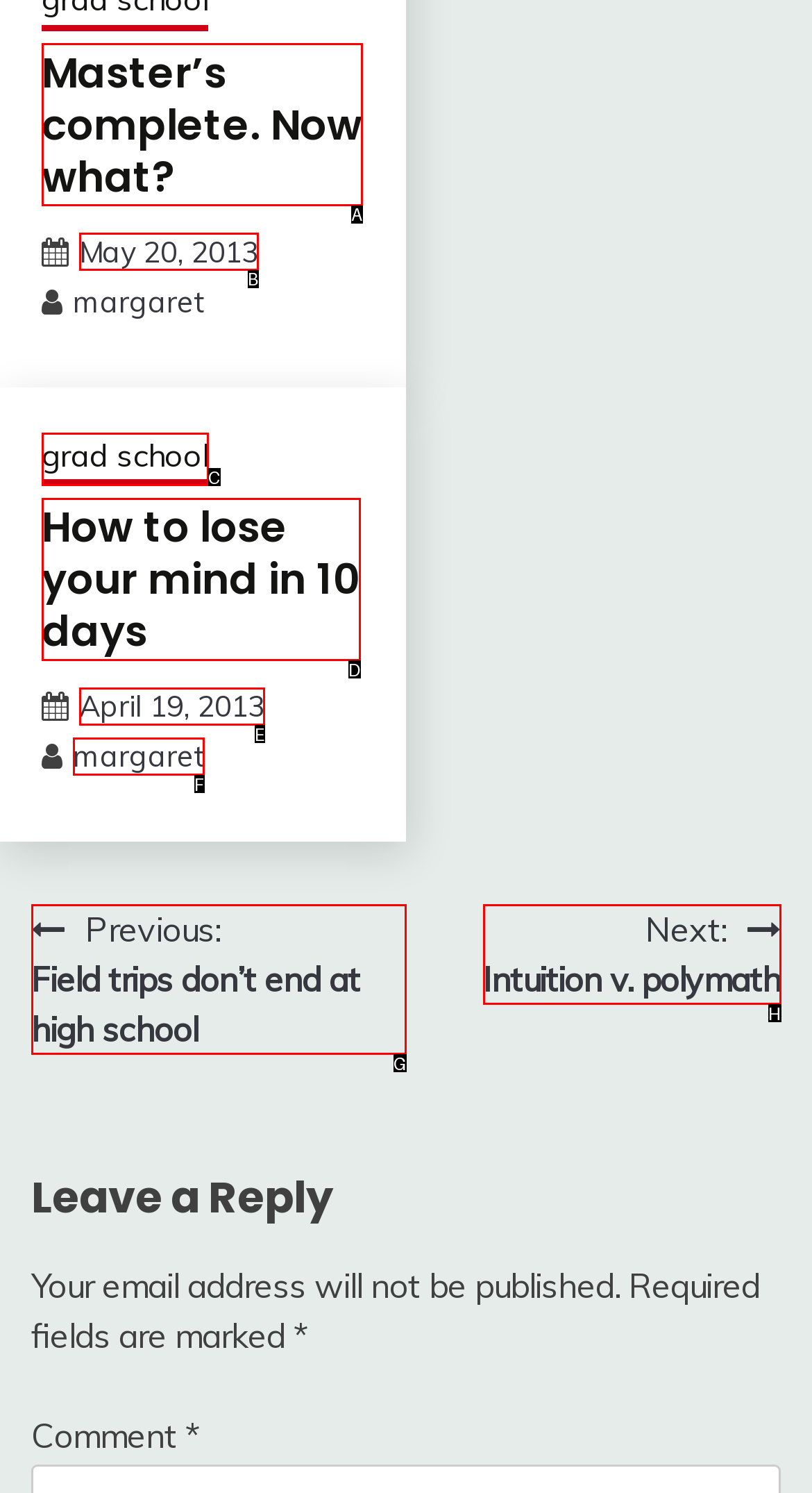Find the option that aligns with: enklapengaregqm.web.app
Provide the letter of the corresponding option.

None